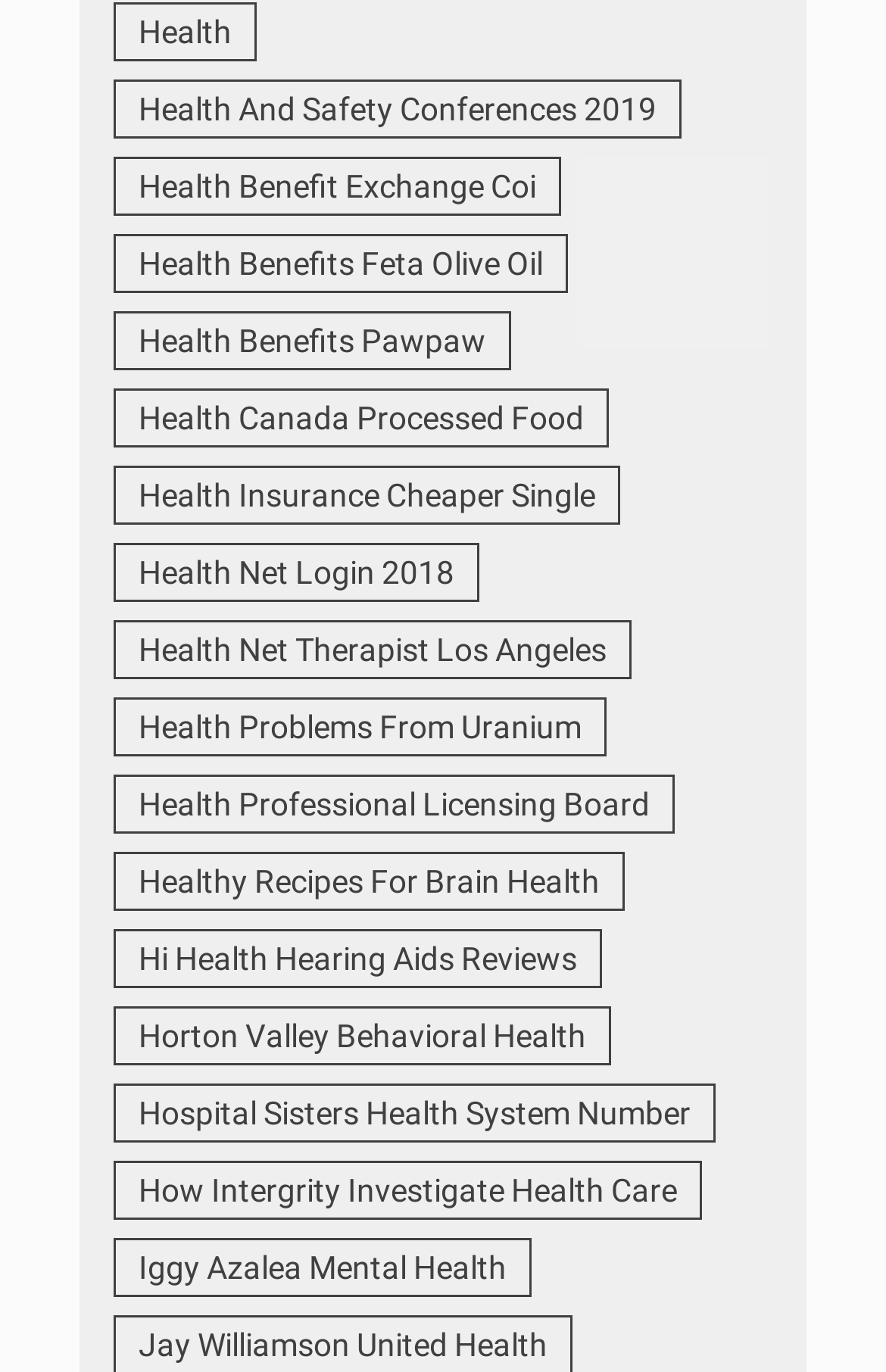Are the links arranged vertically or horizontally? Based on the screenshot, please respond with a single word or phrase.

Vertically